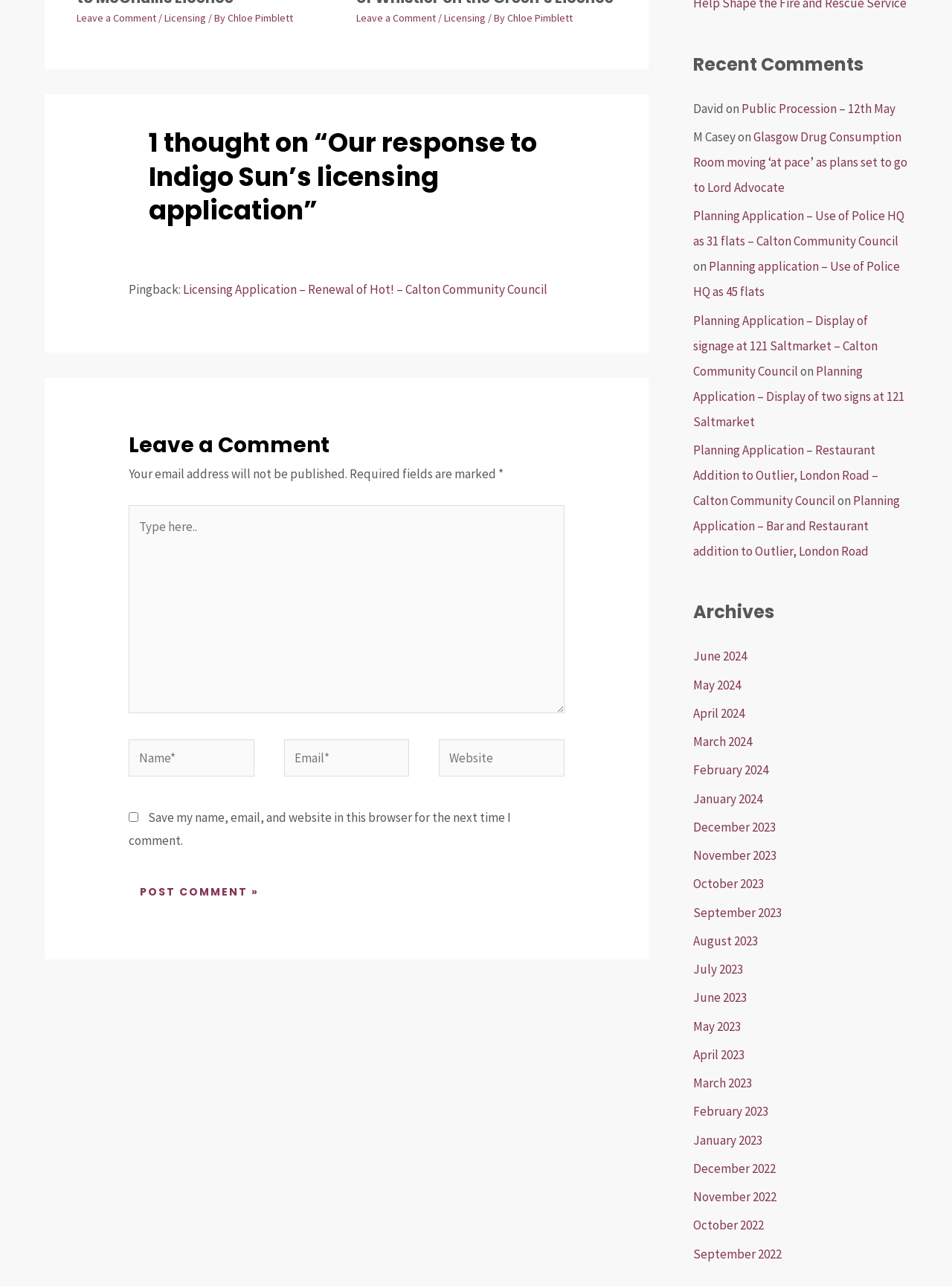What is the purpose of the text box with the label 'Name*'
Make sure to answer the question with a detailed and comprehensive explanation.

I found the purpose of the text box by looking at its label 'Name*' and its location within the comment form, which suggests that it is required to enter the commenter's name.